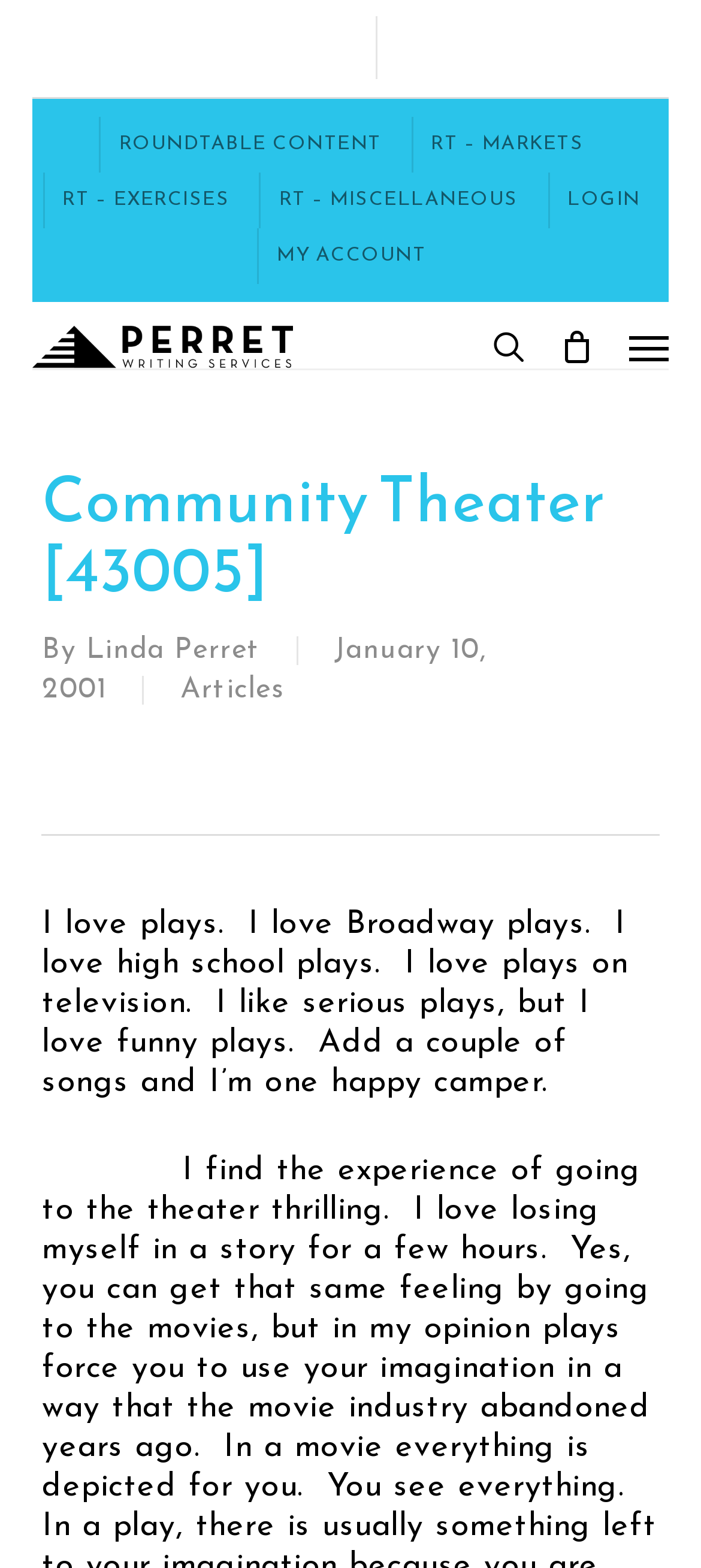Please identify the bounding box coordinates of the element I need to click to follow this instruction: "View Cart".

[0.774, 0.207, 0.872, 0.235]